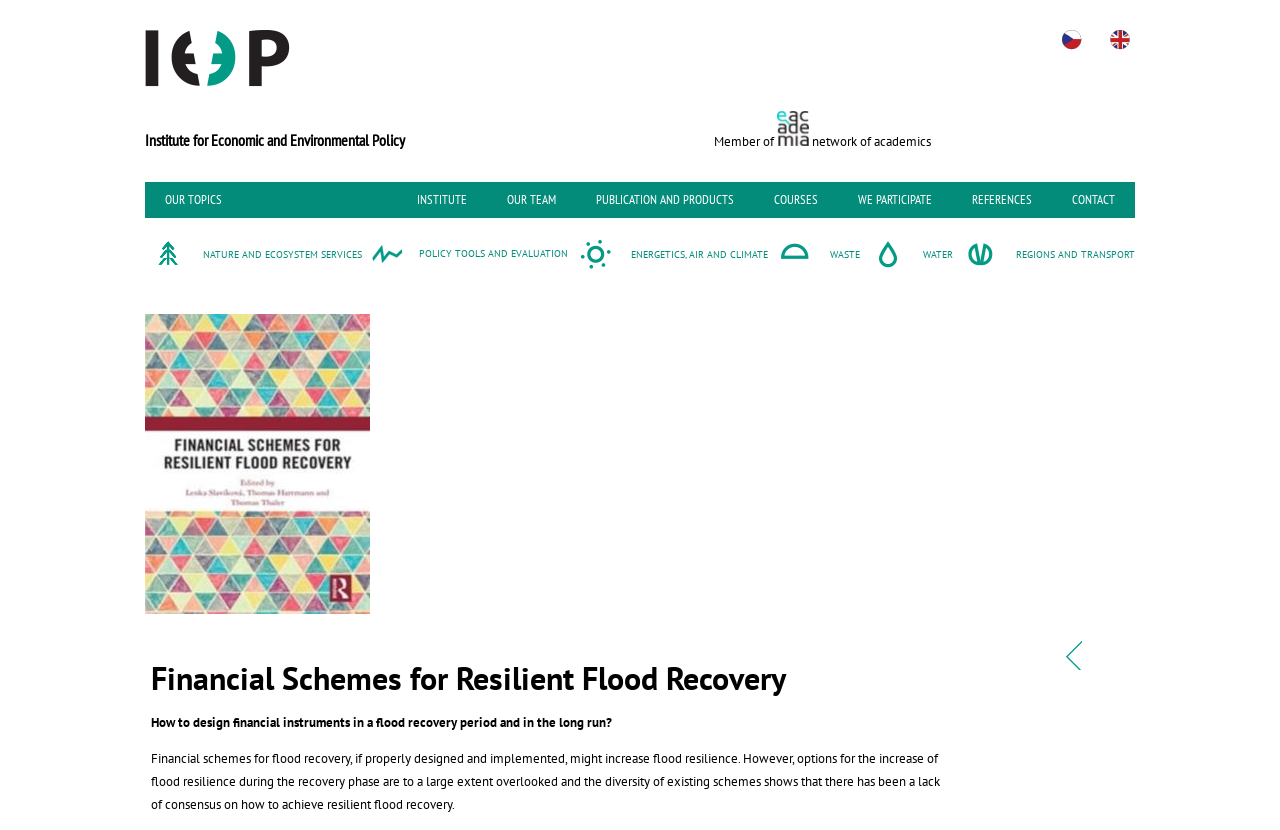Illustrate the webpage's structure and main components comprehensively.

The webpage appears to be a publication or report from the Institute for Economic and Environmental Policy, focusing on financial schemes for resilient flood recovery. At the top left corner, there is a logo of the institute, accompanied by a link to the institute's homepage. To the right of the logo, there are language options, including Czech and English.

Below the language options, there is a header section with a series of links to different topics, including "OUR TOPICS", "INSTITUTE", "OUR TEAM", and others. These links are arranged horizontally across the page.

Further down, there is a section with links to specific topics, such as "NATURE AND ECOSYSTEM SERVICES", "POLICY TOOLS AND EVALUATION", and others. These links are also arranged horizontally.

The main content of the page is a publication or report titled "Financial Schemes for Resilient Flood Recovery". The title is displayed prominently in a heading, followed by a brief summary or abstract that describes the importance of designing financial instruments for flood recovery. The summary is divided into two paragraphs, with the first paragraph introducing the concept and the second paragraph providing more details on the lack of consensus on achieving resilient flood recovery.

To the right of the summary, there is a link to a related publication, "Spatial Flood Risk Management: Implementing Catchment-based Retention and Resilience on Private Land".